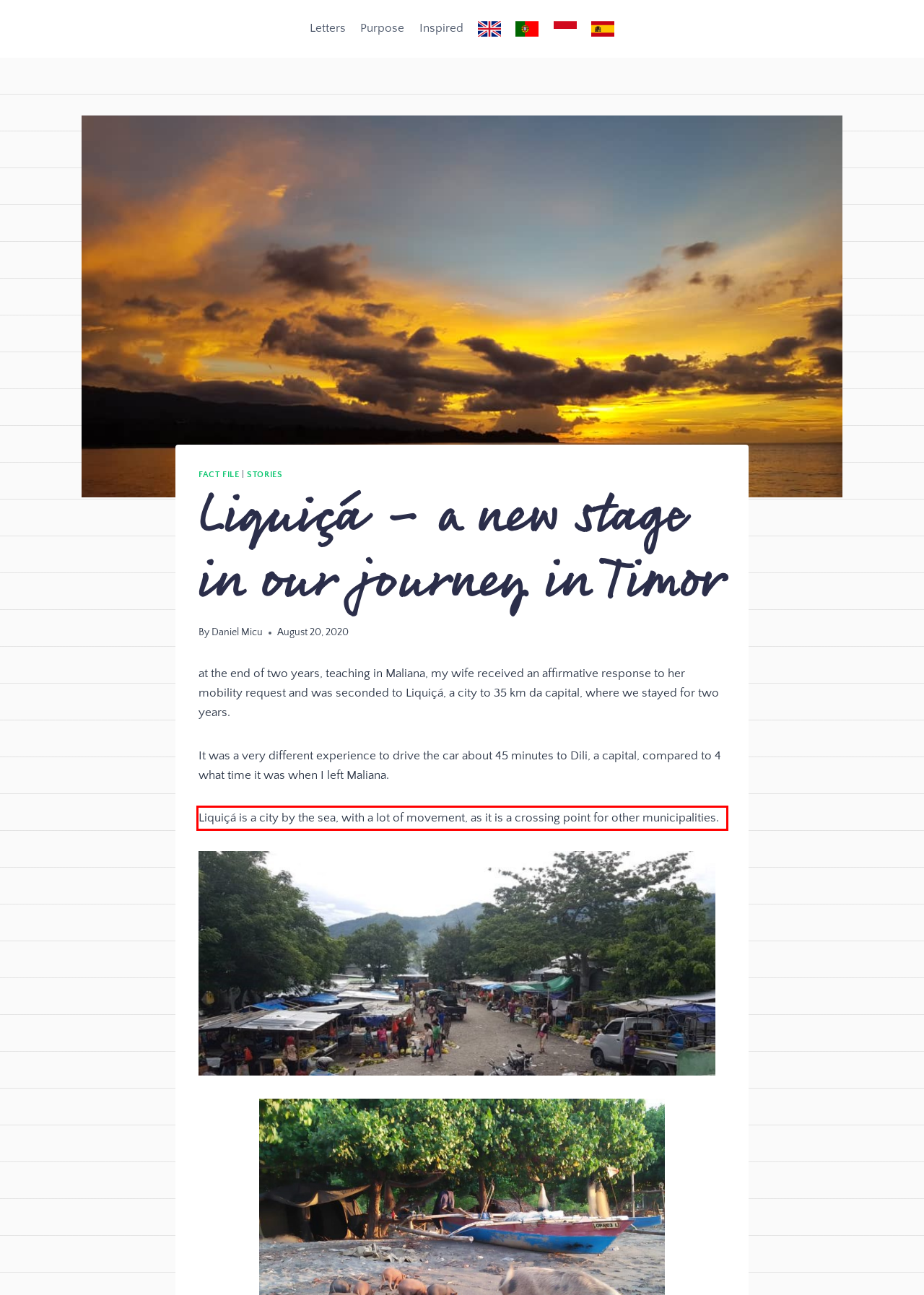Look at the provided screenshot of the webpage and perform OCR on the text within the red bounding box.

Liquiçá is a city by the sea, with a lot of movement, as it is a crossing point for other municipalities.